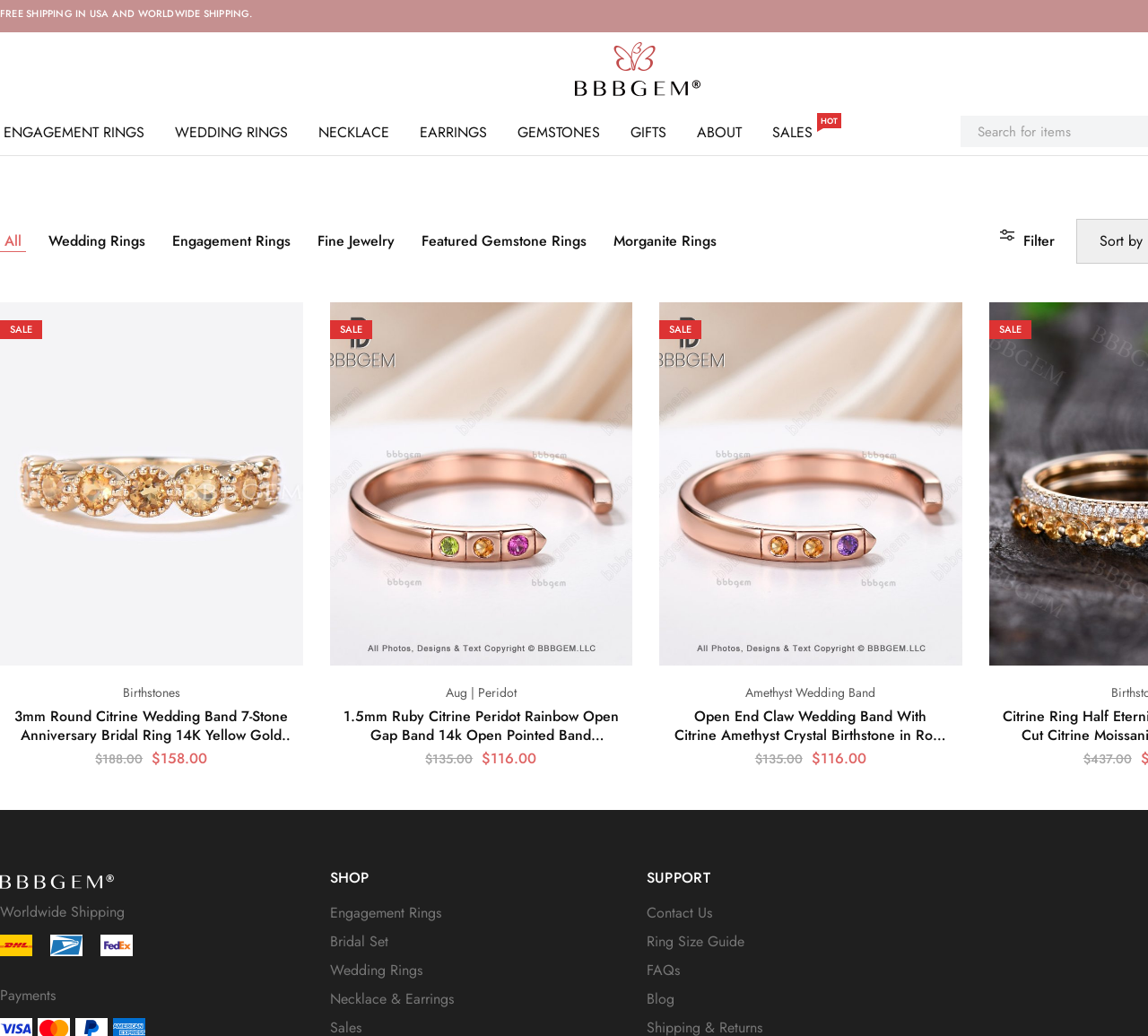Please reply to the following question using a single word or phrase: 
What is the shipping policy?

Free shipping